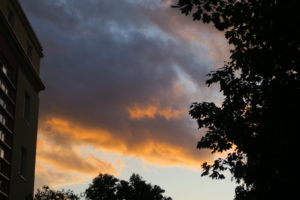Describe every important feature and element in the image comprehensively.

The image features a dramatic sky at dusk, filled with billowing clouds that transition from deep gray to warm hues of orange. This stunning display of color suggests either a setting sun, casting its vibrant strokes across the horizon, or the calm before an approaching storm. Silhouetted against the colorful backdrop, the dark outlines of trees and a building frame the scene, enhancing the visual contrast. The overall composition captures the beauty of nature, inviting viewers to pause and reflect on the ever-changing sky and its impact on our emotions and experiences. This image is linked to a broader theme exploring the lessons and significance of clouds in our lives, reminding us of their presence and the emotions they evoke.